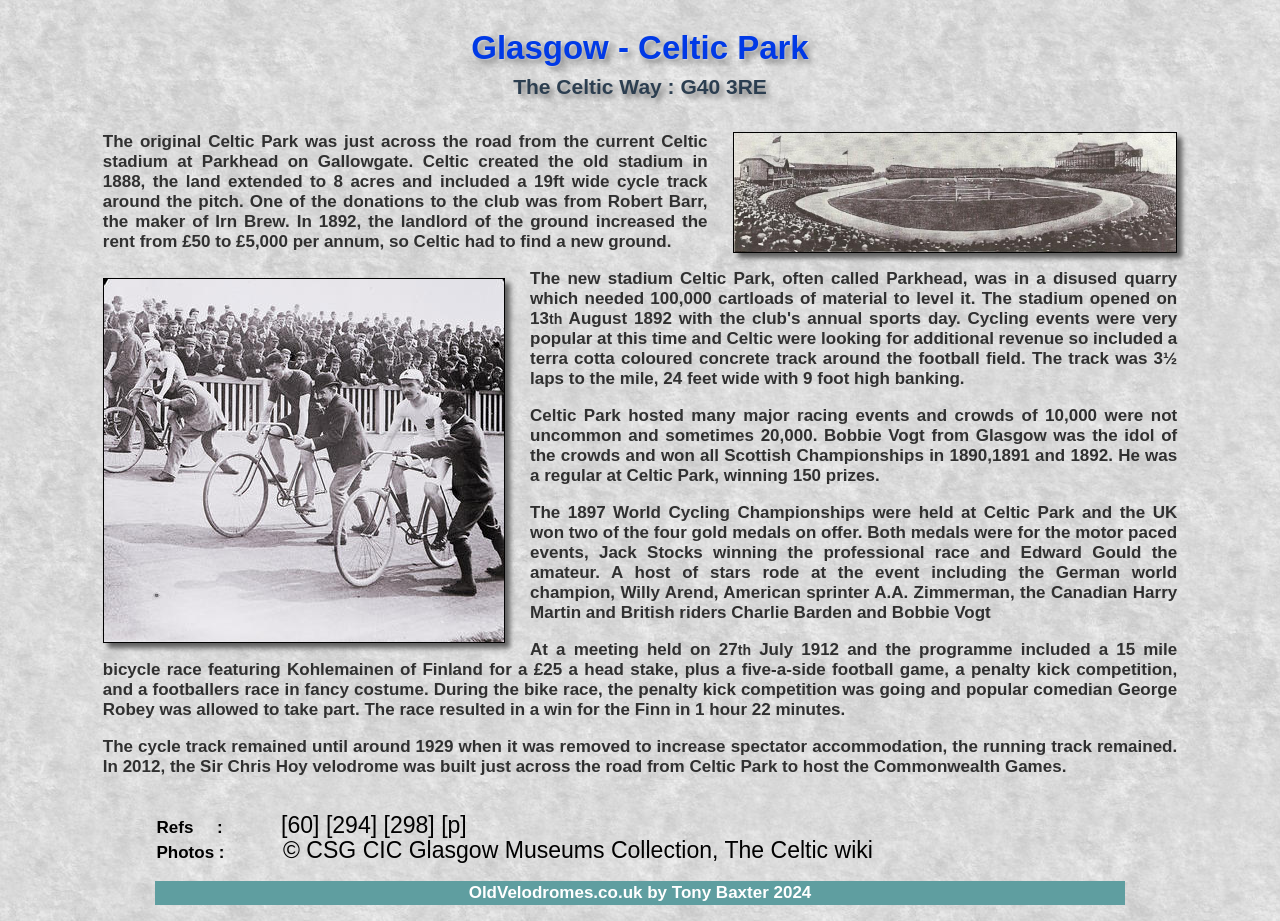Who won the professional motor paced event at the 1897 World Cycling Championships?
Based on the image, respond with a single word or phrase.

Jack Stocks